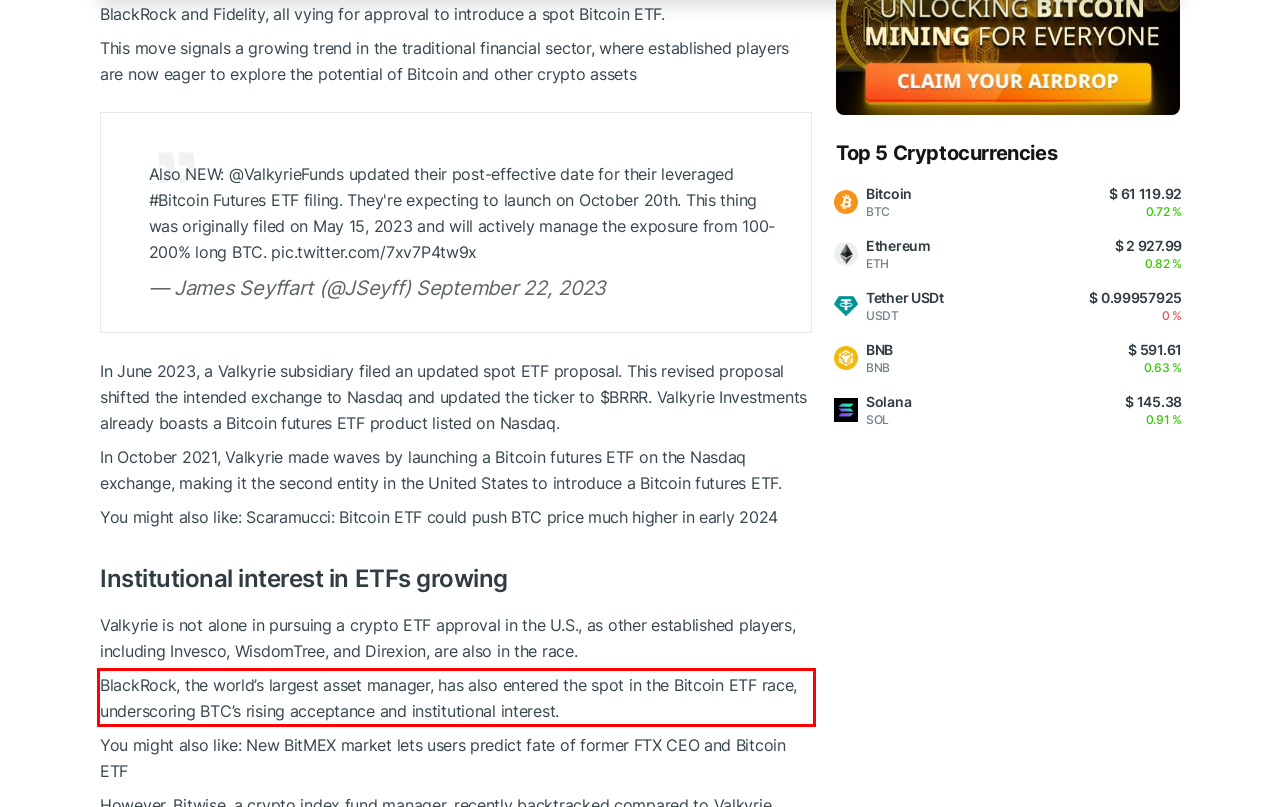Review the screenshot of the webpage and recognize the text inside the red rectangle bounding box. Provide the extracted text content.

BlackRock, the world’s largest asset manager, has also entered the spot in the Bitcoin ETF race, underscoring BTC’s rising acceptance and institutional interest.